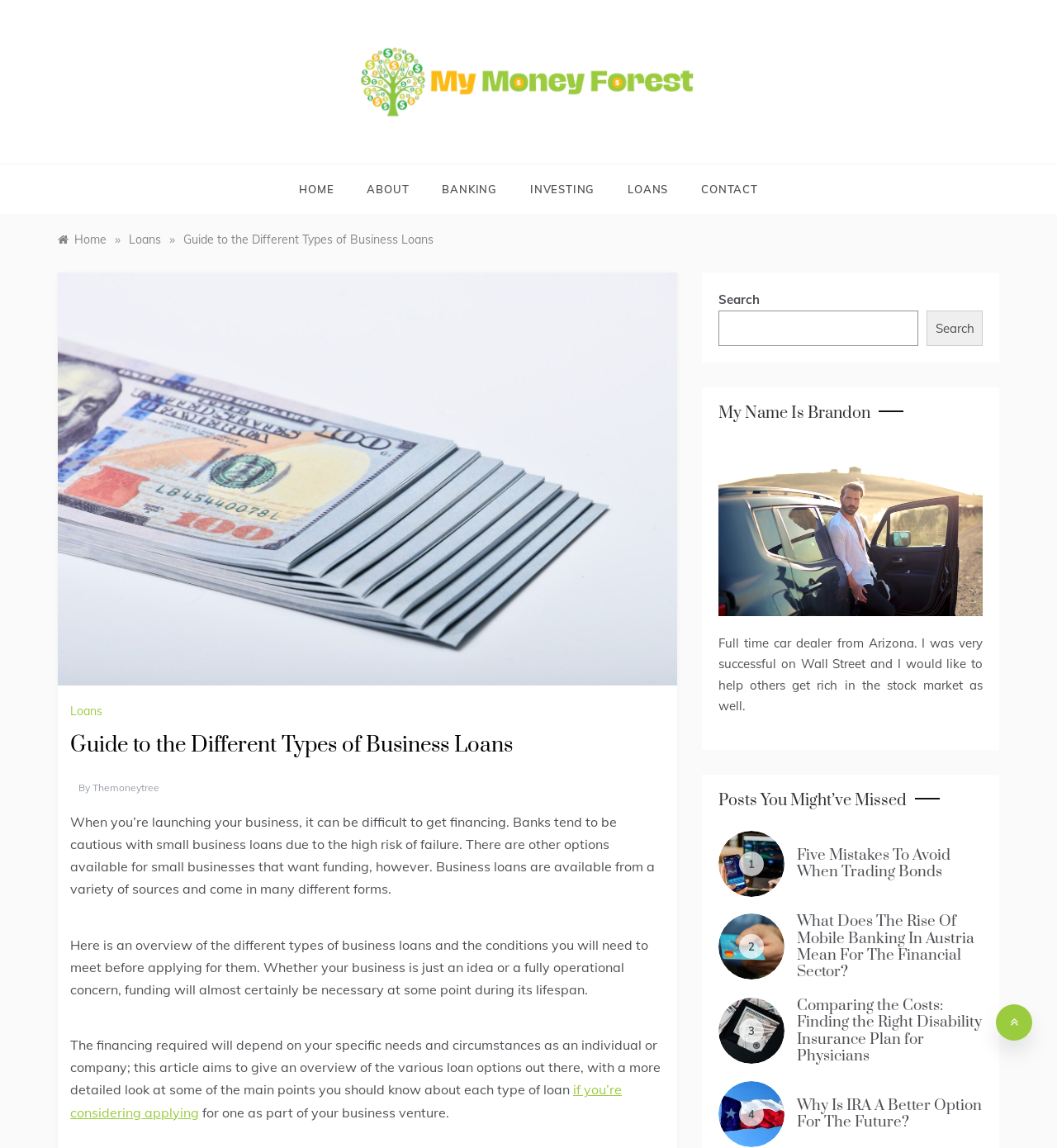What is the purpose of the article?
Can you provide an in-depth and detailed response to the question?

The purpose of the article is to provide an overview of the different types of business loans and their conditions, as stated in the text 'Here is an overview of the different types of business loans and the conditions you will need to meet before applying for them'.